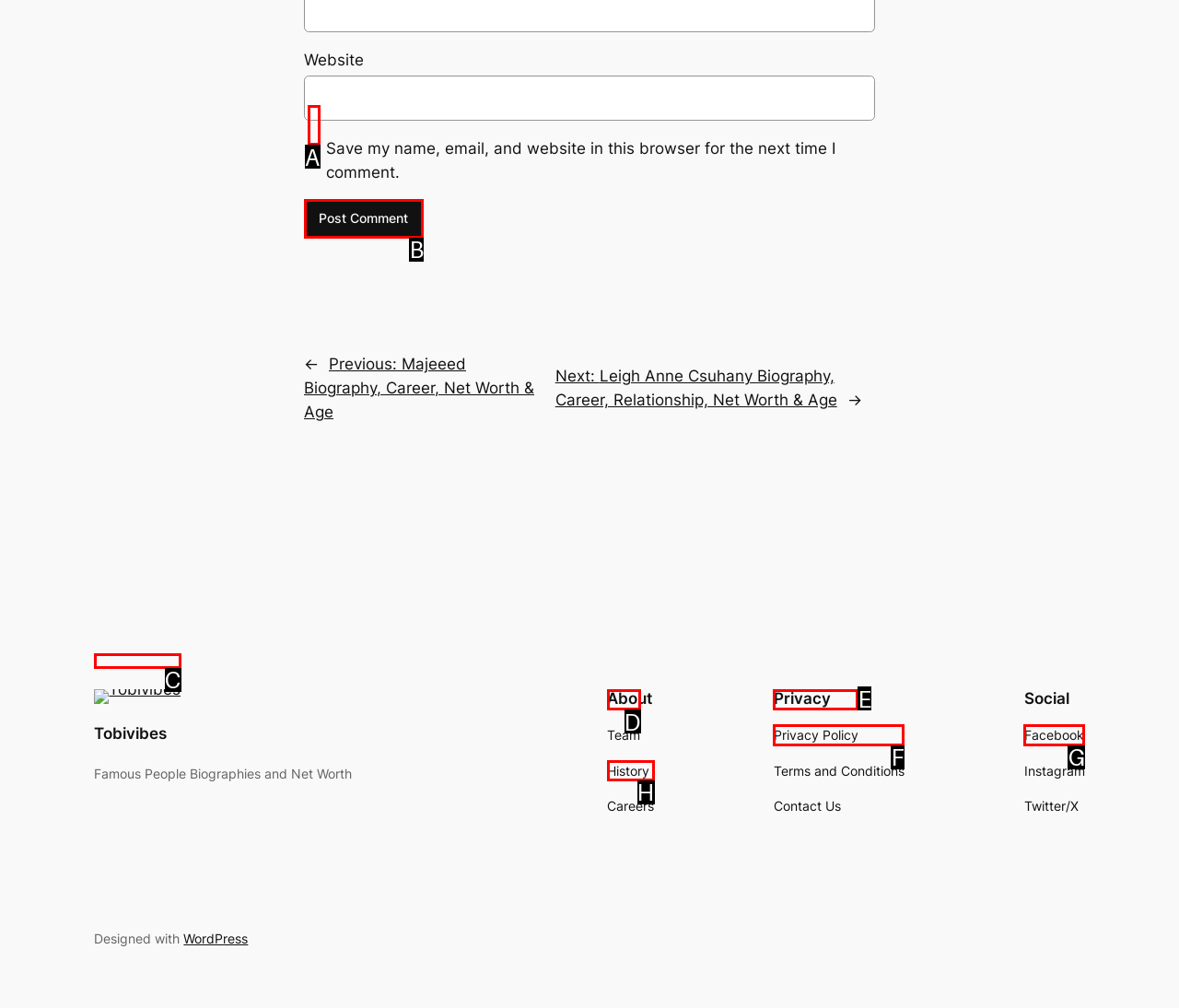Select the proper UI element to click in order to perform the following task: Post a comment. Indicate your choice with the letter of the appropriate option.

B